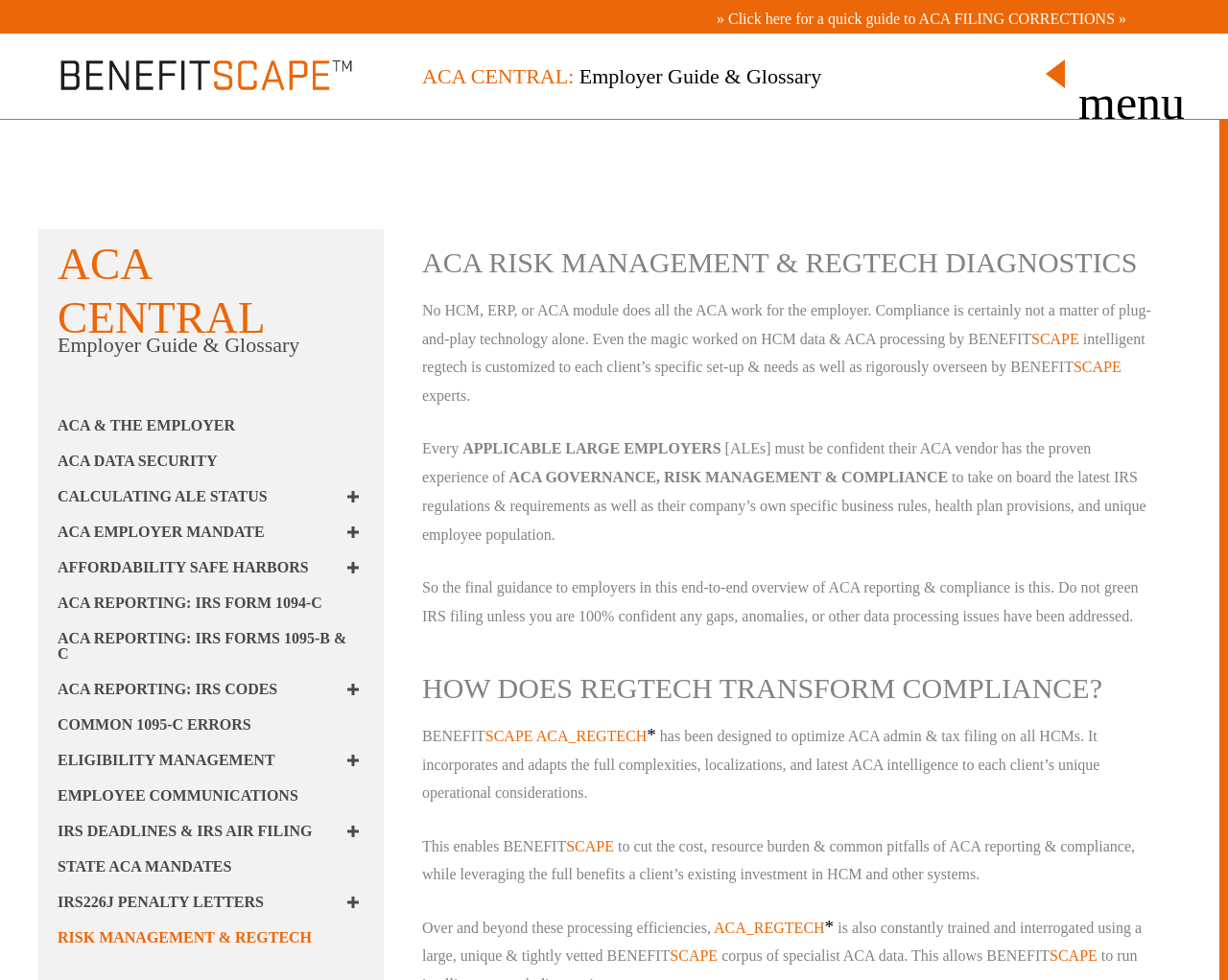Please determine the heading text of this webpage.

ACA CENTRAL: Employer Guide & Glossary